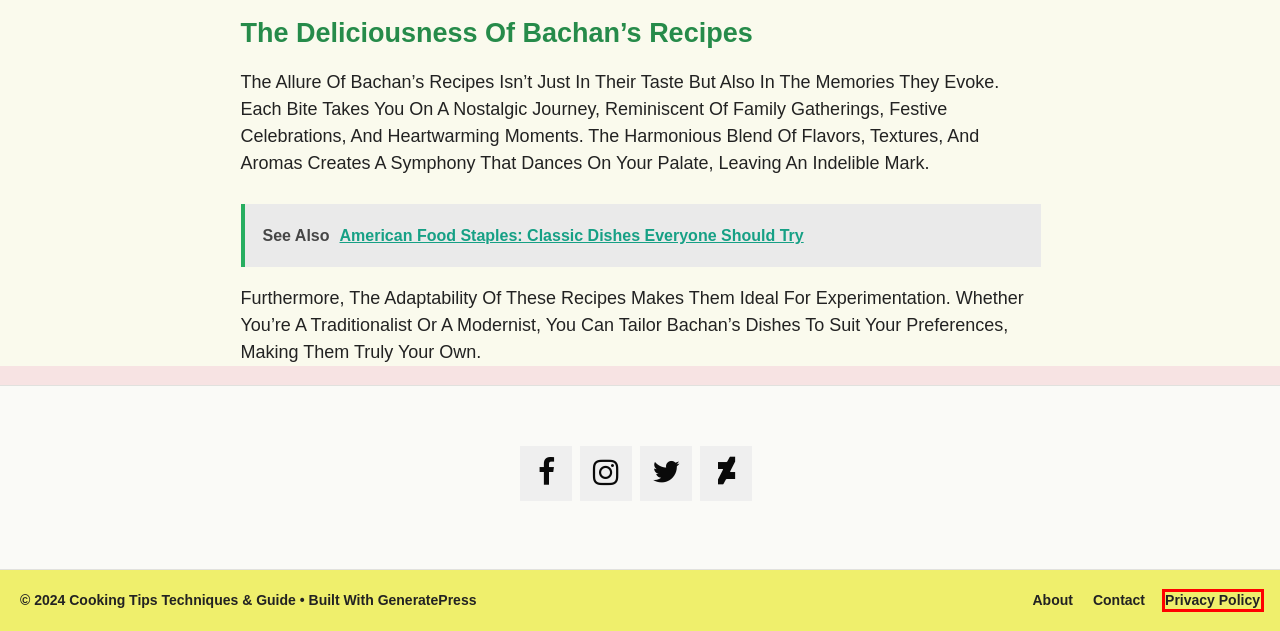You have a screenshot of a webpage with a red bounding box around an element. Choose the best matching webpage description that would appear after clicking the highlighted element. Here are the candidates:
A. Privacy Policy - Cooking Tips Techniques & Guide
B. Pasta Archives - Cooking Tips Techniques & Guide
C. Ingredients Archives - Cooking Tips Techniques & Guide
D. About - Cooking Tips Techniques & Guide
E. Vegetarian Archives - Cooking Tips Techniques & Guide
F. Mexican Archives - Cooking Tips Techniques & Guide
G. Boiling Archives - Cooking Tips Techniques & Guide
H. American Food Staples: Classic Dishes Everyone Should Try - Cooking Tips Techniques & Guide

A